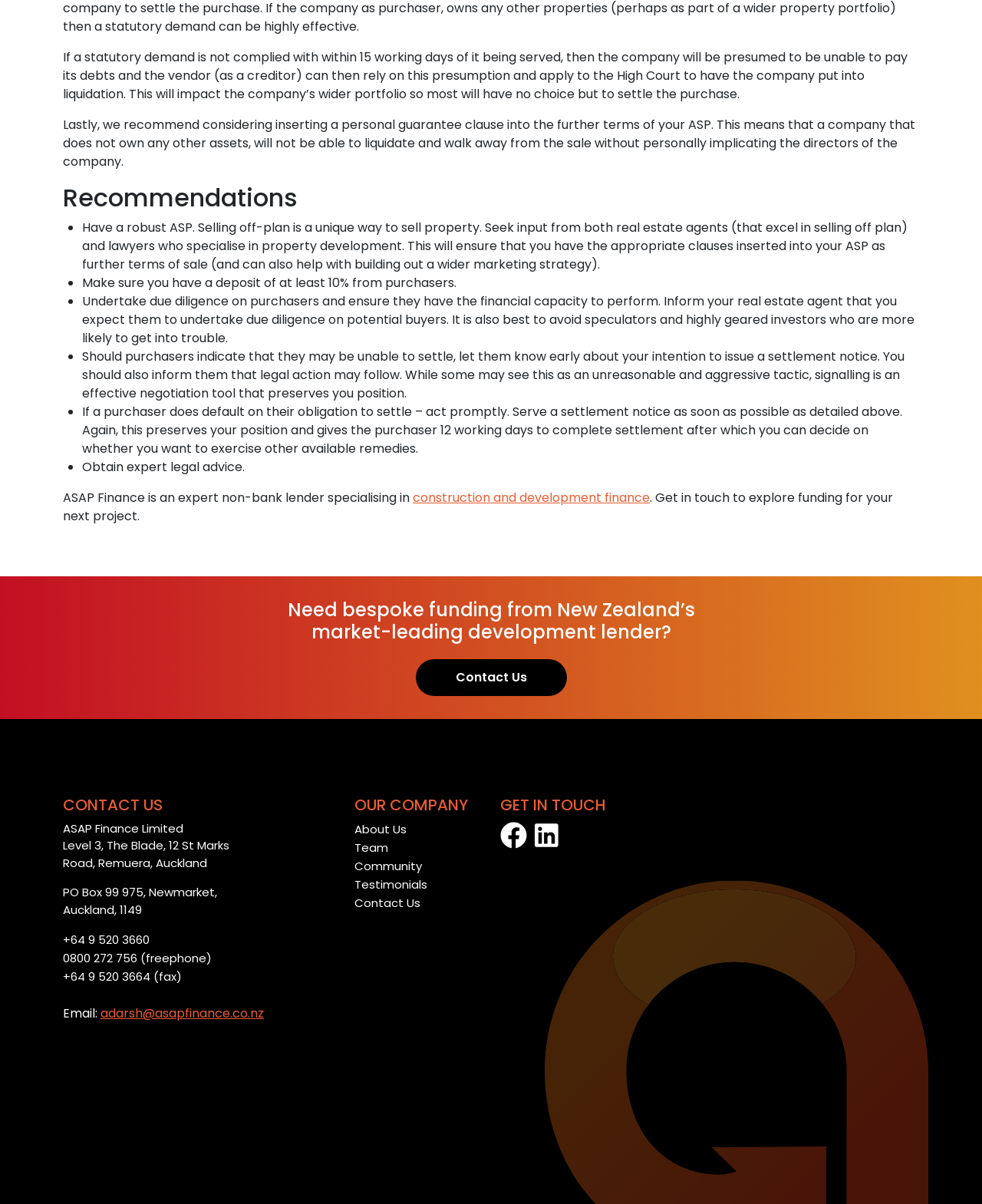Please answer the following question using a single word or phrase: 
What is ASAP Finance specialized in?

construction and development finance